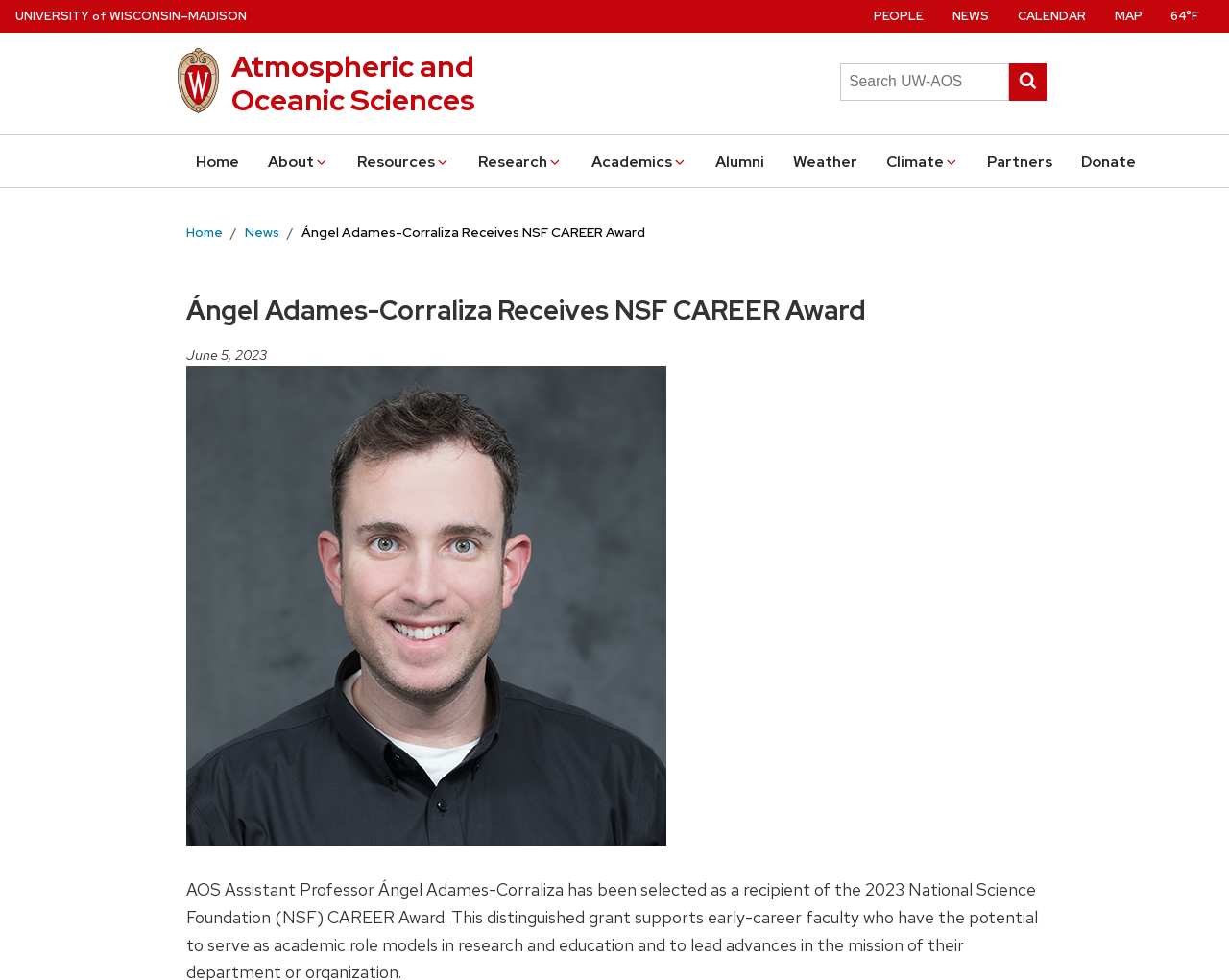What is the name of the person mentioned in the main content? Using the information from the screenshot, answer with a single word or phrase.

Ángel Adames-Corraliza